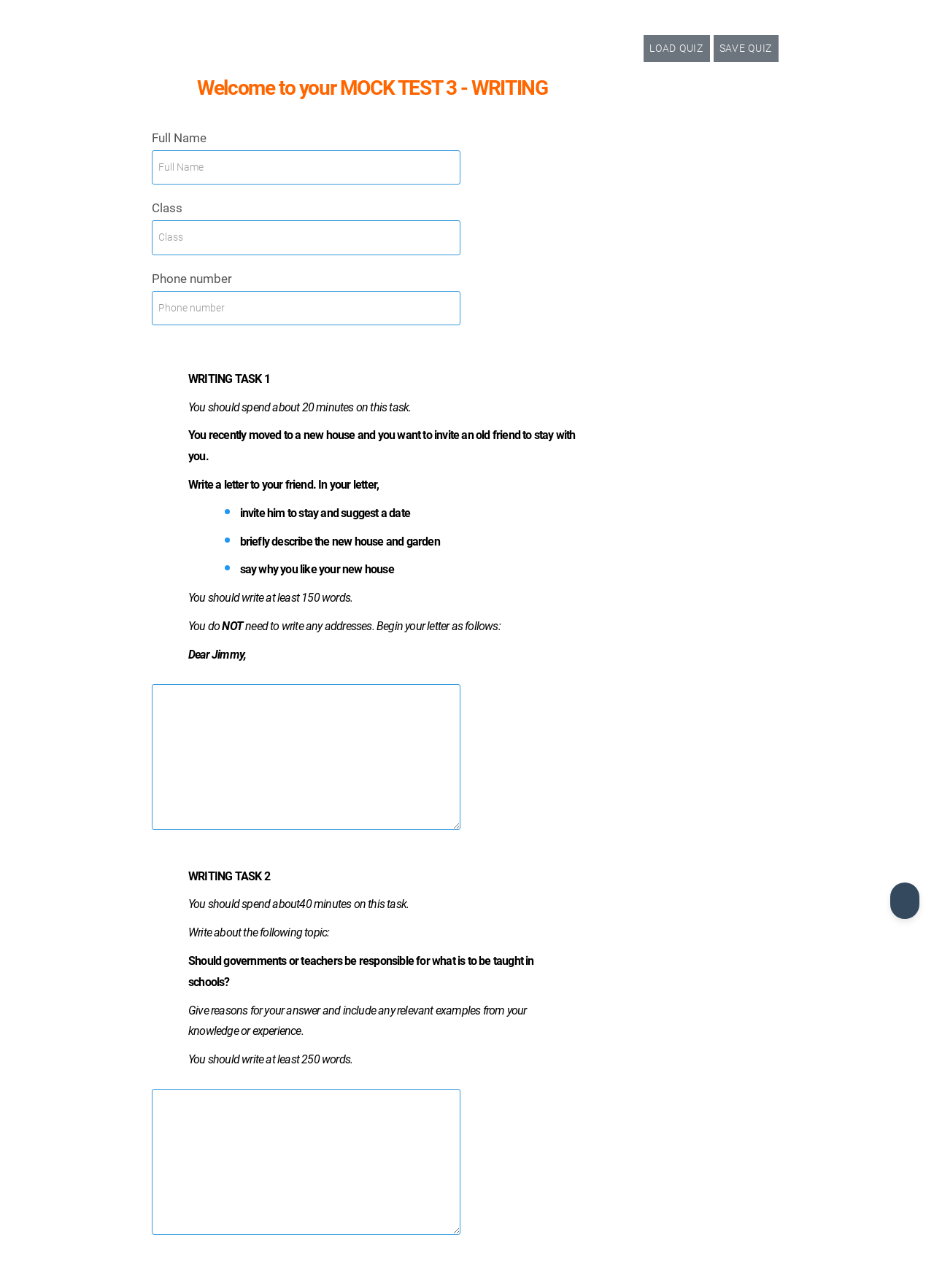Please give a concise answer to this question using a single word or phrase: 
What is the topic of WRITING TASK 2?

Responsibility for school curriculum